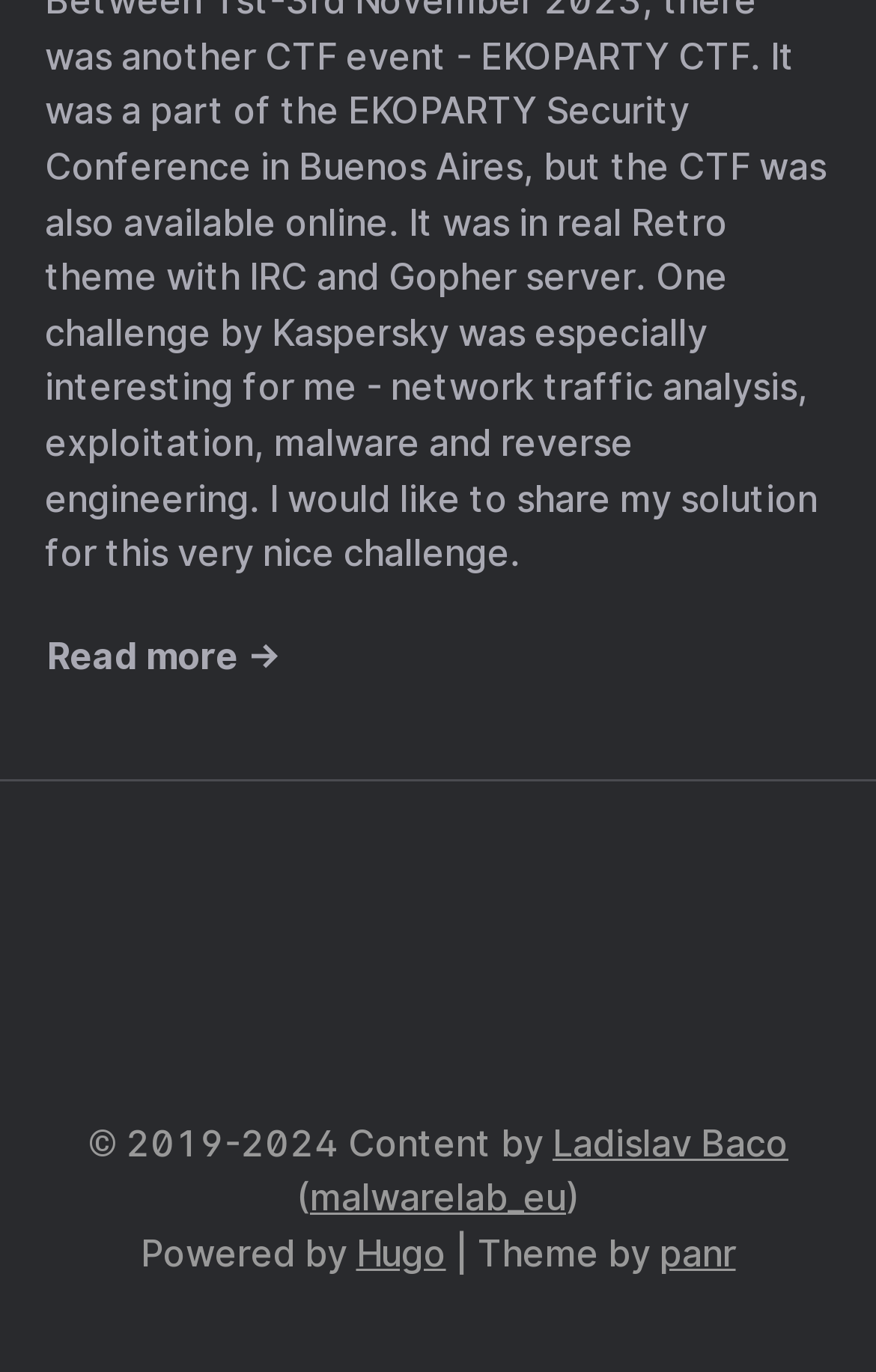Show the bounding box coordinates for the HTML element described as: "panr".

[0.753, 0.898, 0.84, 0.929]